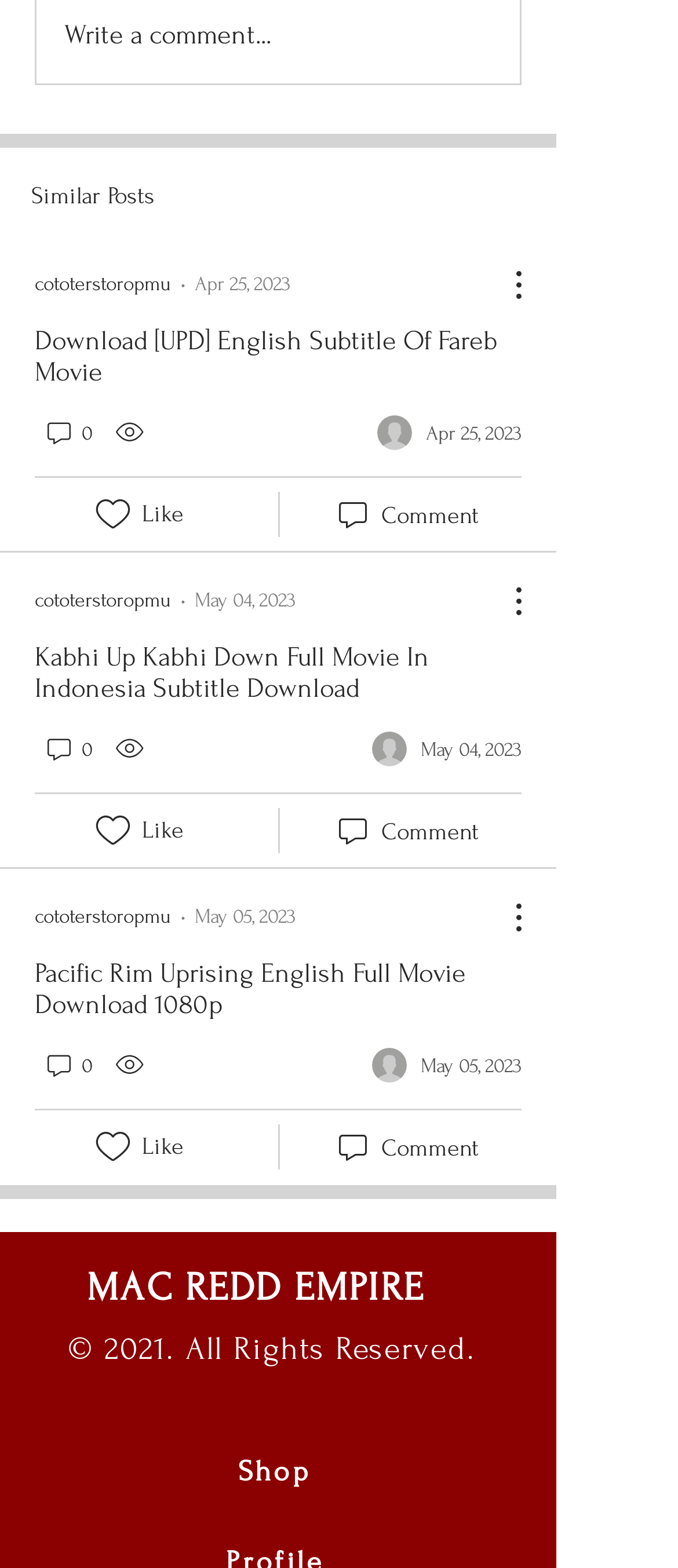Determine the bounding box for the UI element as described: "0 commentsComment". The coordinates should be represented as four float numbers between 0 and 1, formatted as [left, top, right, bottom].

[0.49, 0.718, 0.706, 0.745]